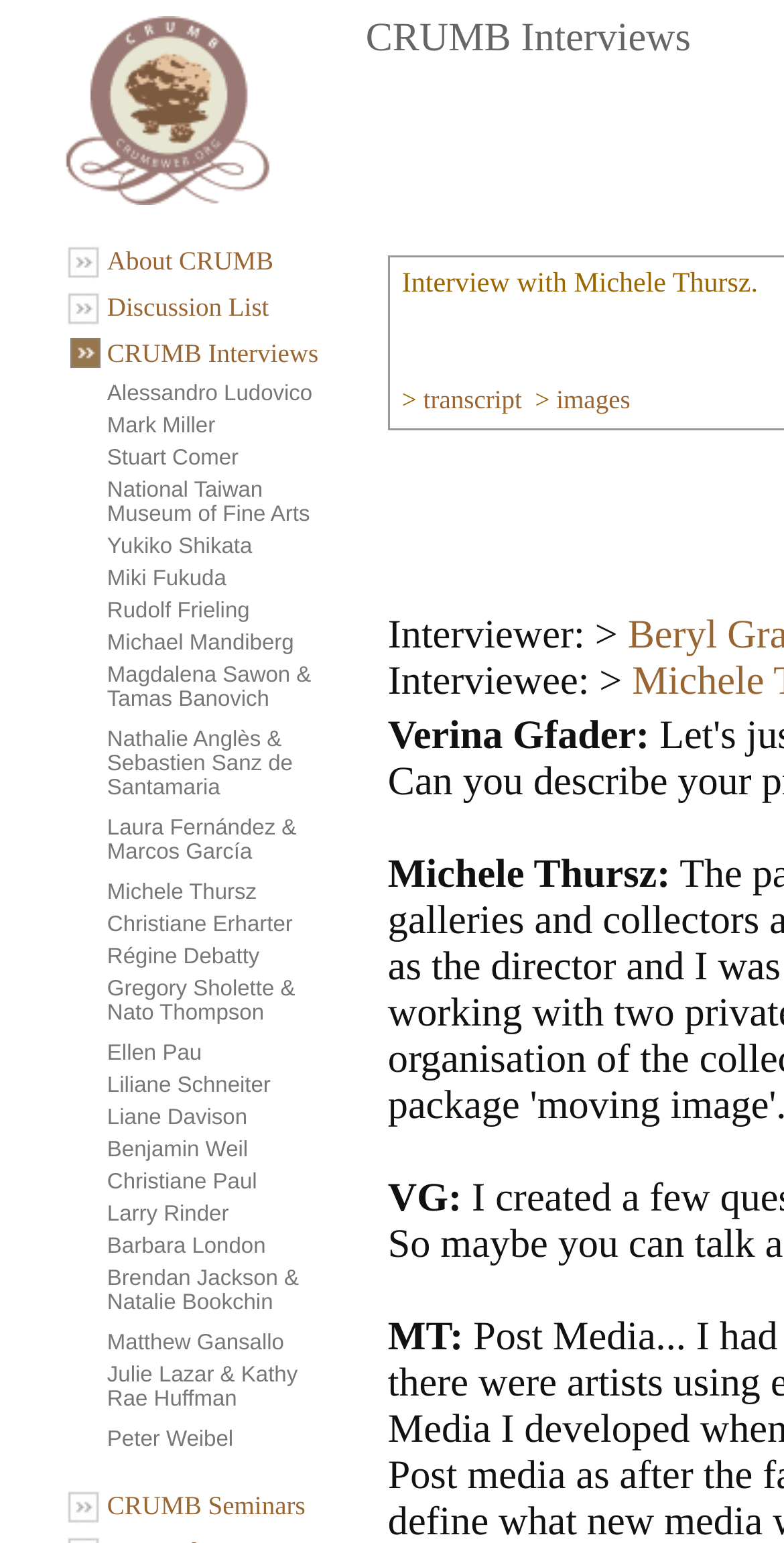Based on the element description transcript, identify the bounding box of the UI element in the given webpage screenshot. The coordinates should be in the format (top-left x, top-left y, bottom-right x, bottom-right y) and must be between 0 and 1.

[0.54, 0.249, 0.674, 0.268]